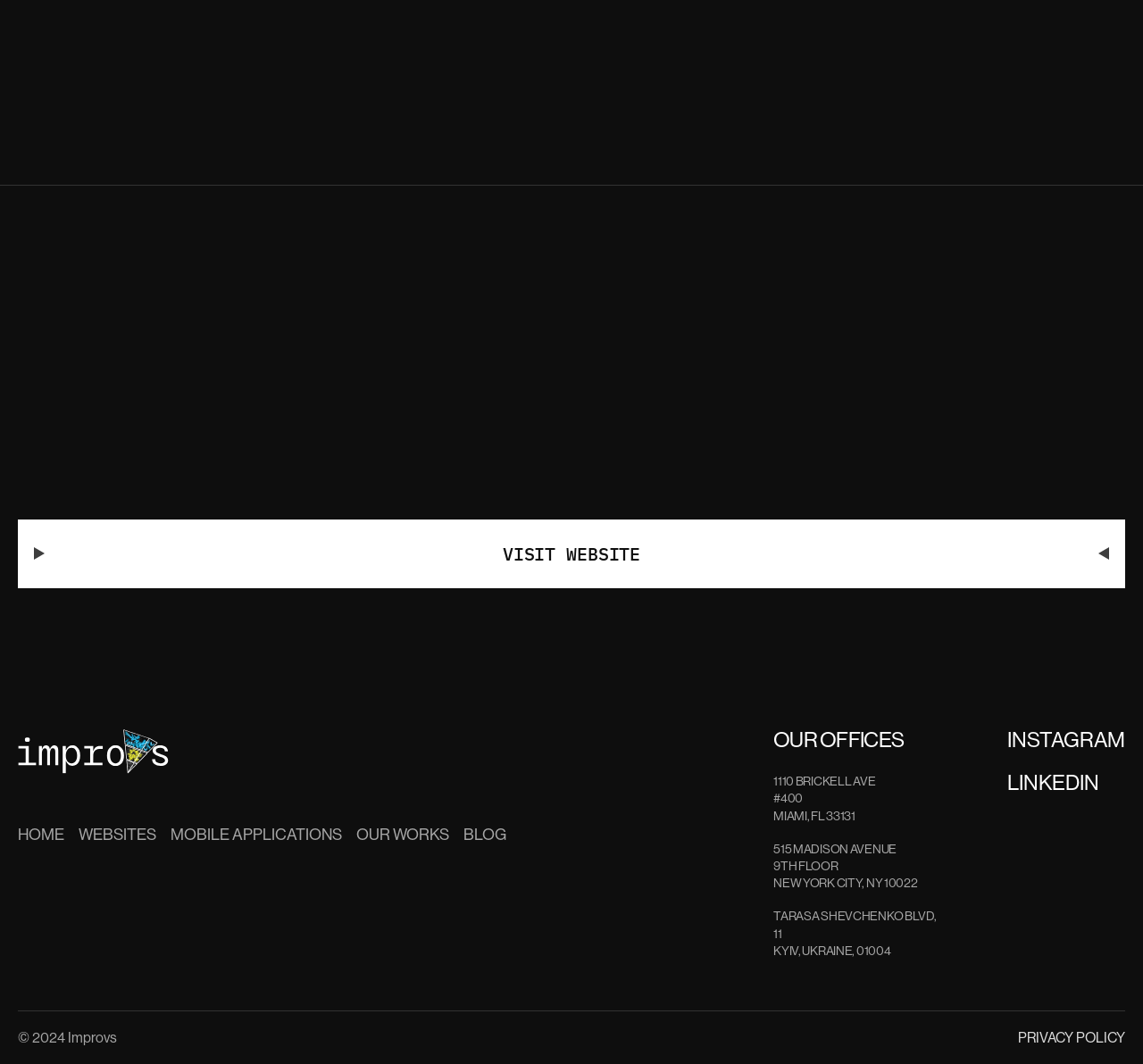Please give a one-word or short phrase response to the following question: 
What is the text on the top-left link?

VISIT WEBSITE